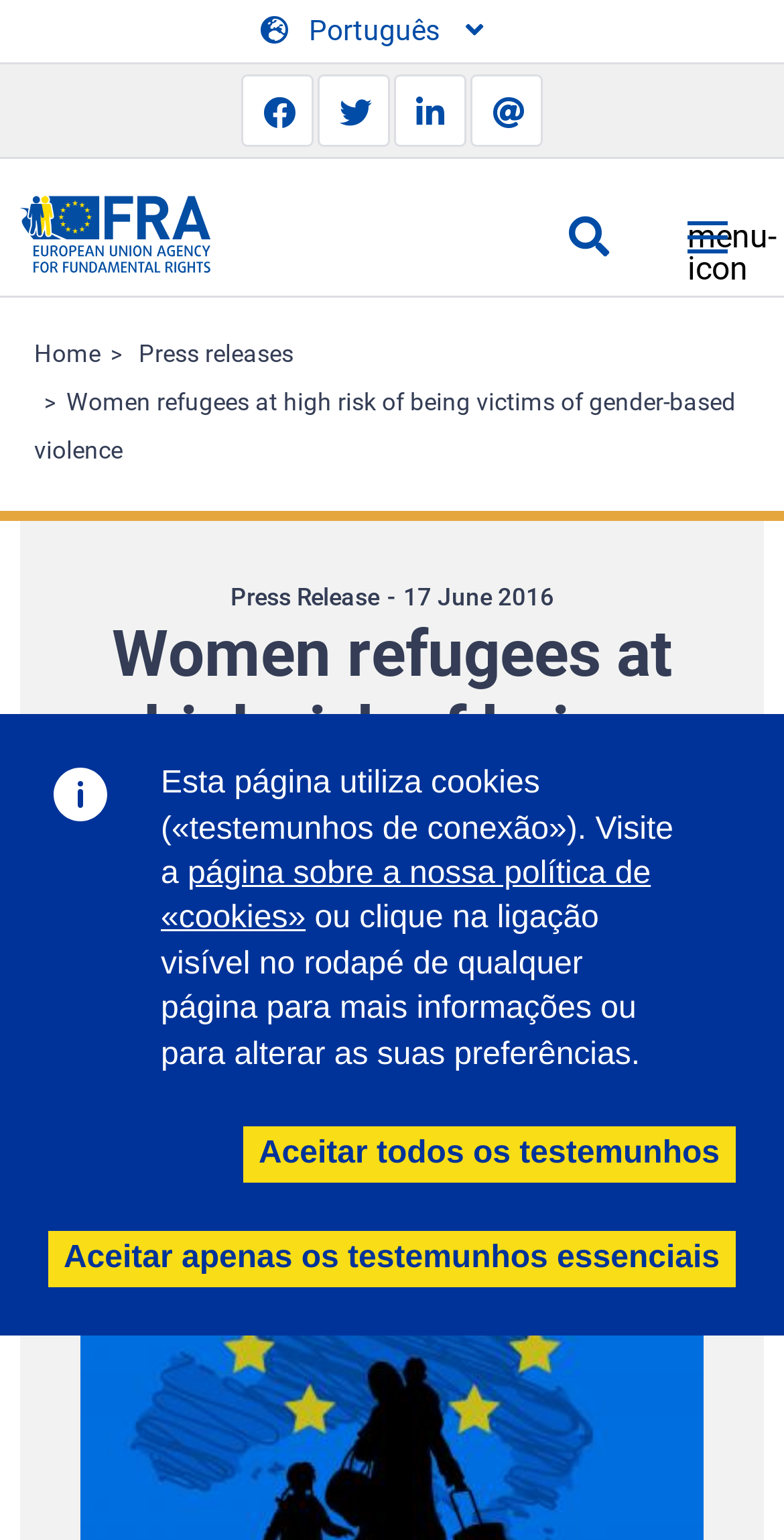Find the bounding box coordinates of the area that needs to be clicked in order to achieve the following instruction: "Share on Facebook". The coordinates should be specified as four float numbers between 0 and 1, i.e., [left, top, right, bottom].

[0.308, 0.048, 0.4, 0.095]